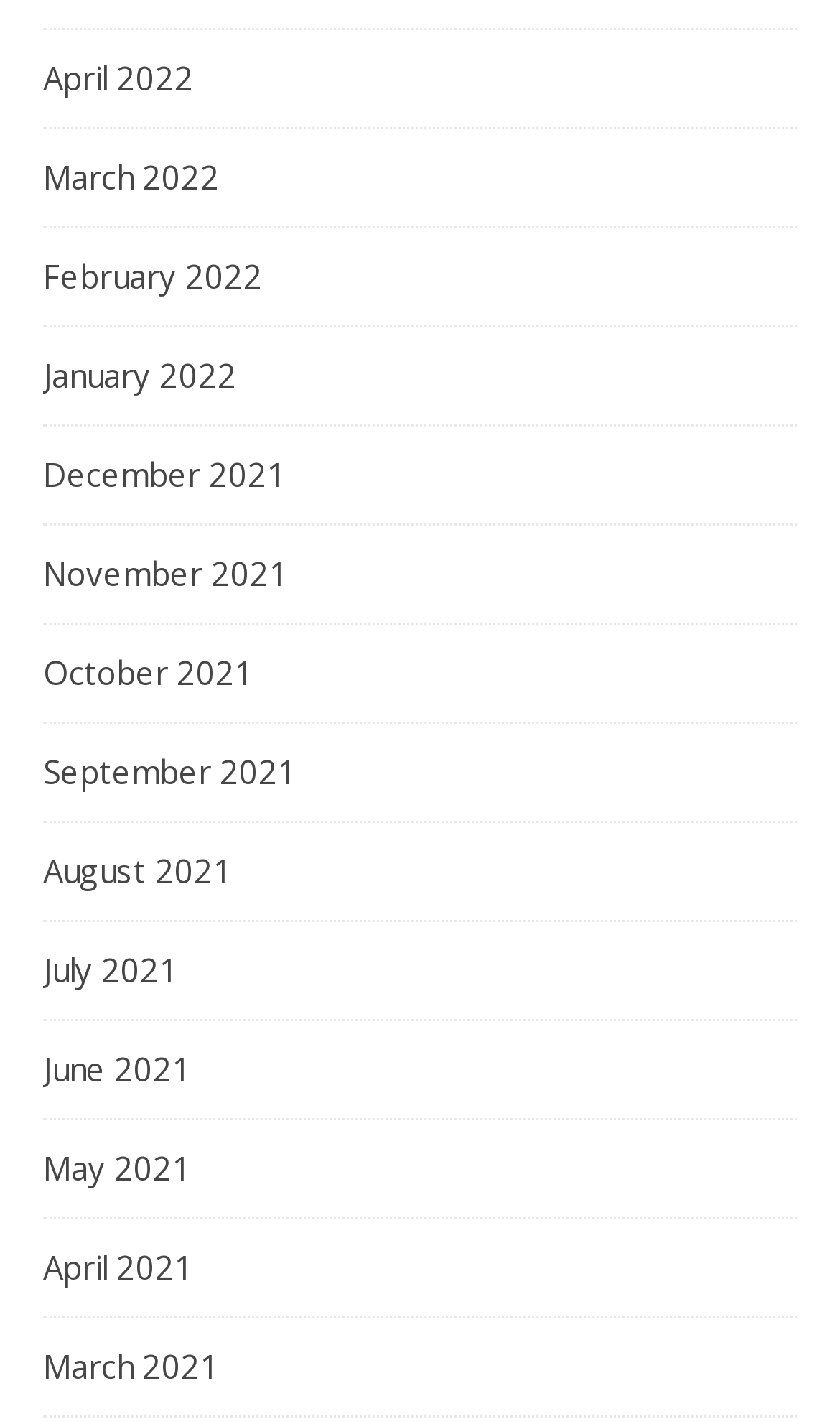Answer the question below using just one word or a short phrase: 
How many links are there on the webpage?

12